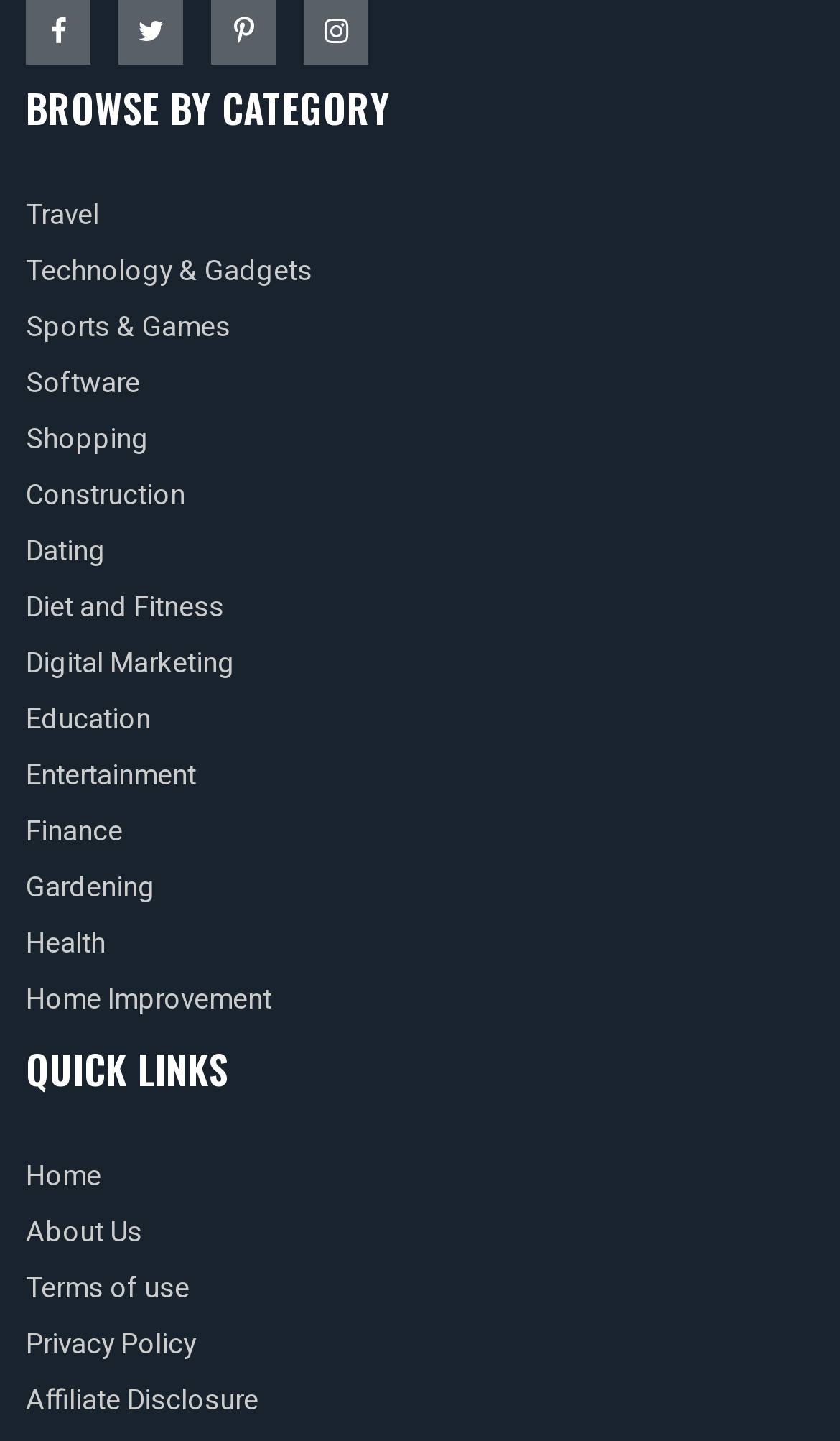Please provide the bounding box coordinates for the element that needs to be clicked to perform the following instruction: "Browse by category". The coordinates should be given as four float numbers between 0 and 1, i.e., [left, top, right, bottom].

[0.031, 0.061, 0.969, 0.093]